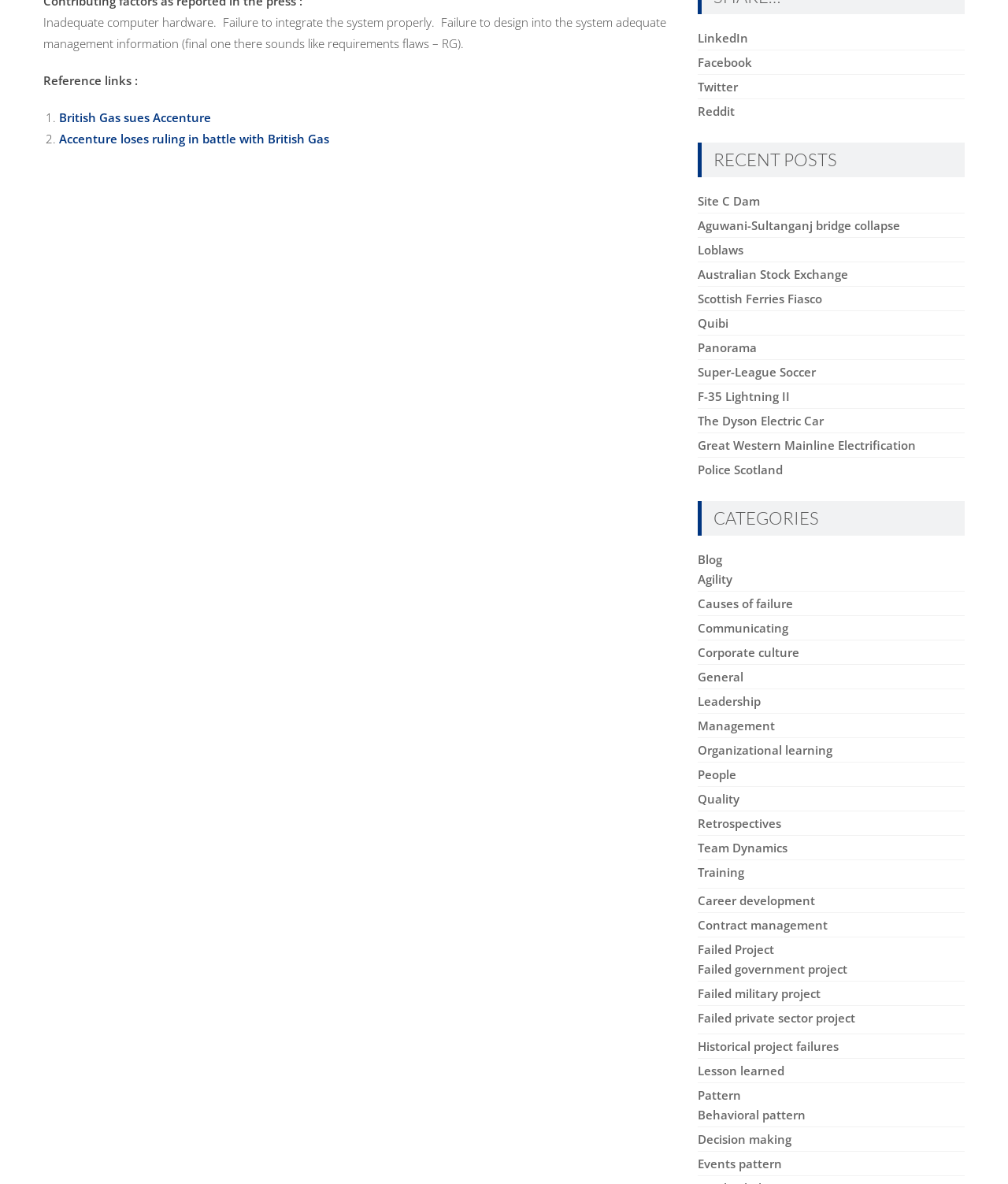Identify and provide the bounding box coordinates of the UI element described: "GENERAL DONATION". The coordinates should be formatted as [left, top, right, bottom], with each number being a float between 0 and 1.

None